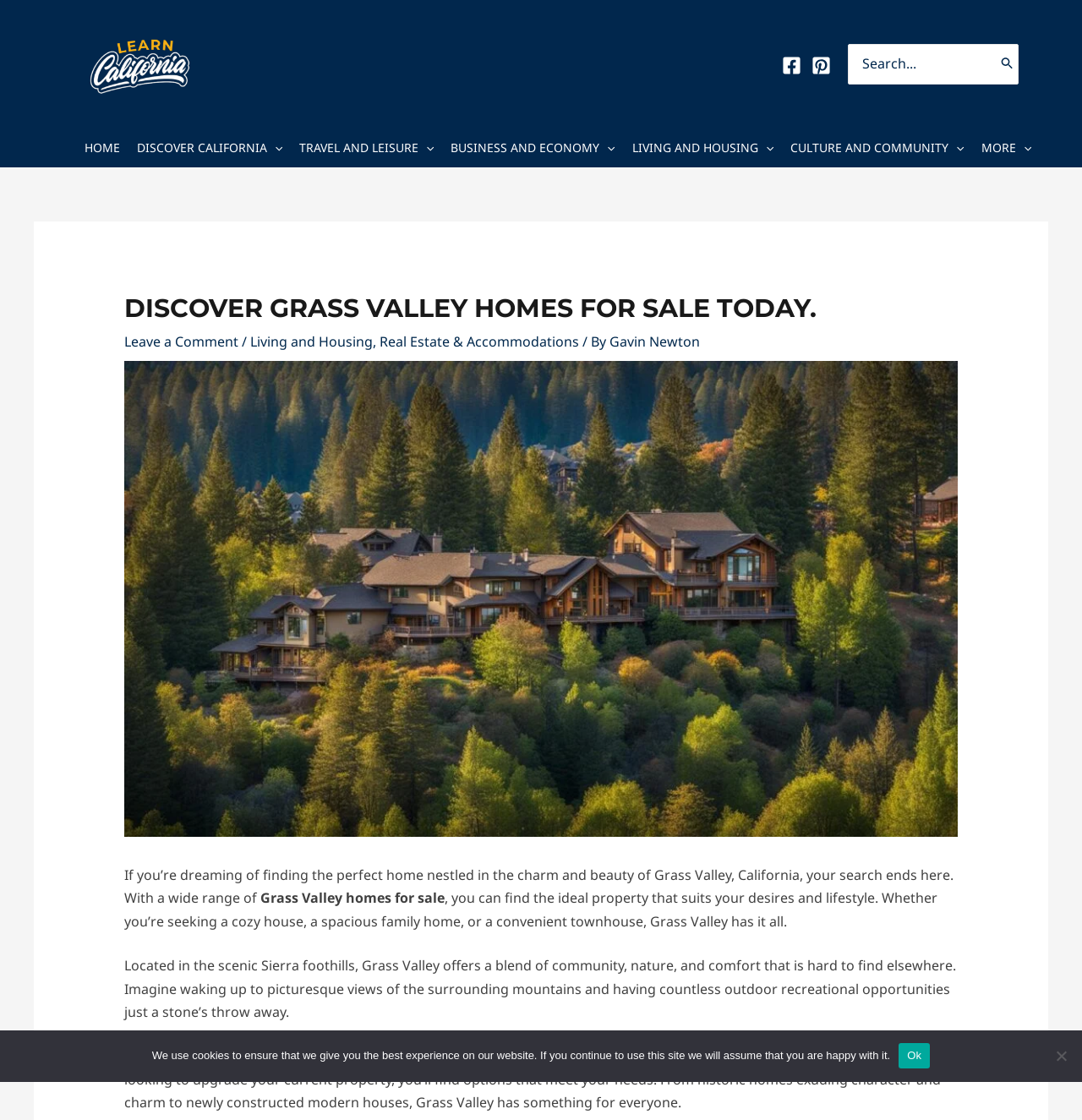Determine the heading of the webpage and extract its text content.

DISCOVER GRASS VALLEY HOMES FOR SALE TODAY.